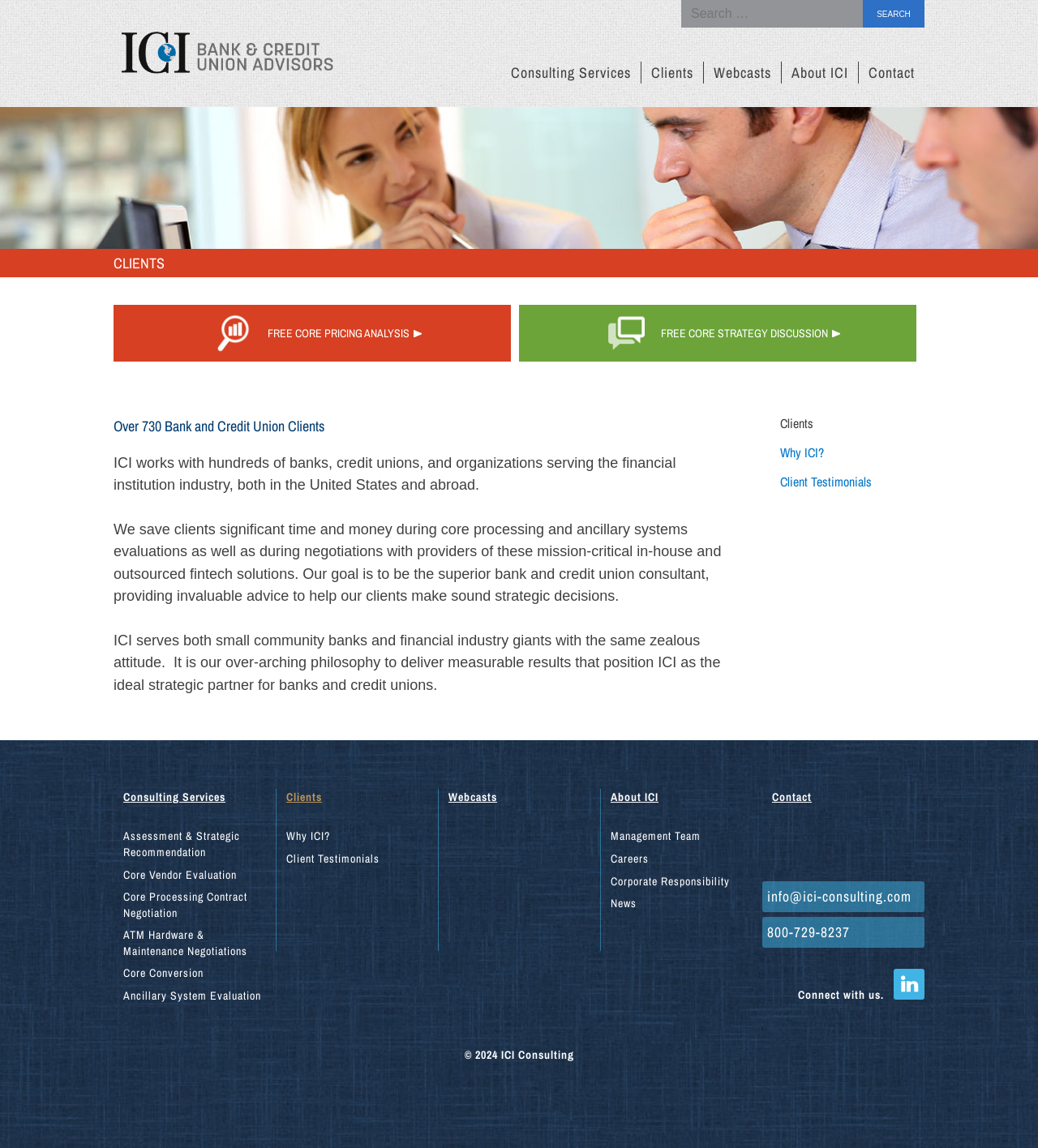Please find the bounding box coordinates of the section that needs to be clicked to achieve this instruction: "Search for clients".

[0.656, 0.0, 0.831, 0.024]